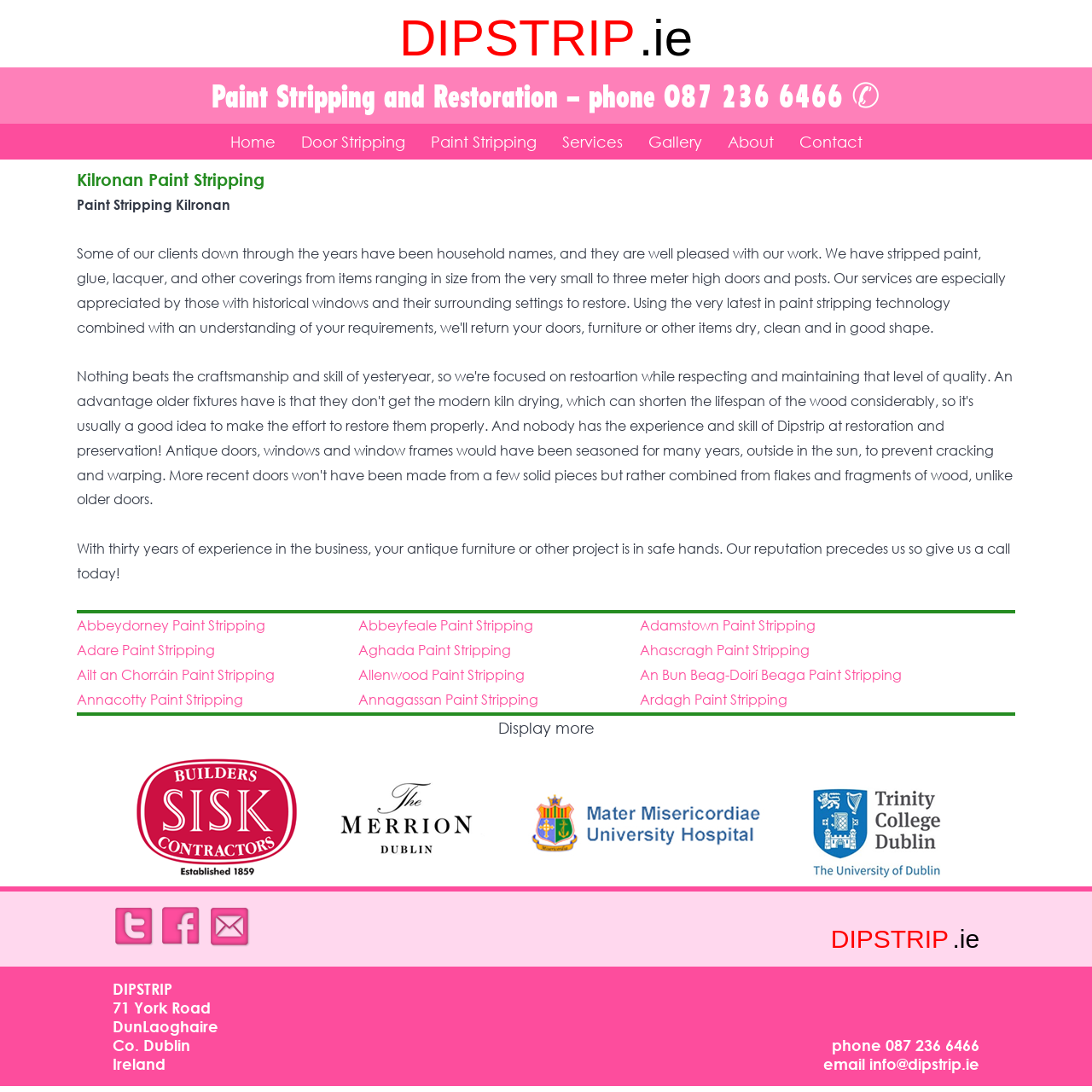Please locate the bounding box coordinates for the element that should be clicked to achieve the following instruction: "Click on the 'Home' link". Ensure the coordinates are given as four float numbers between 0 and 1, i.e., [left, top, right, bottom].

[0.199, 0.113, 0.264, 0.146]